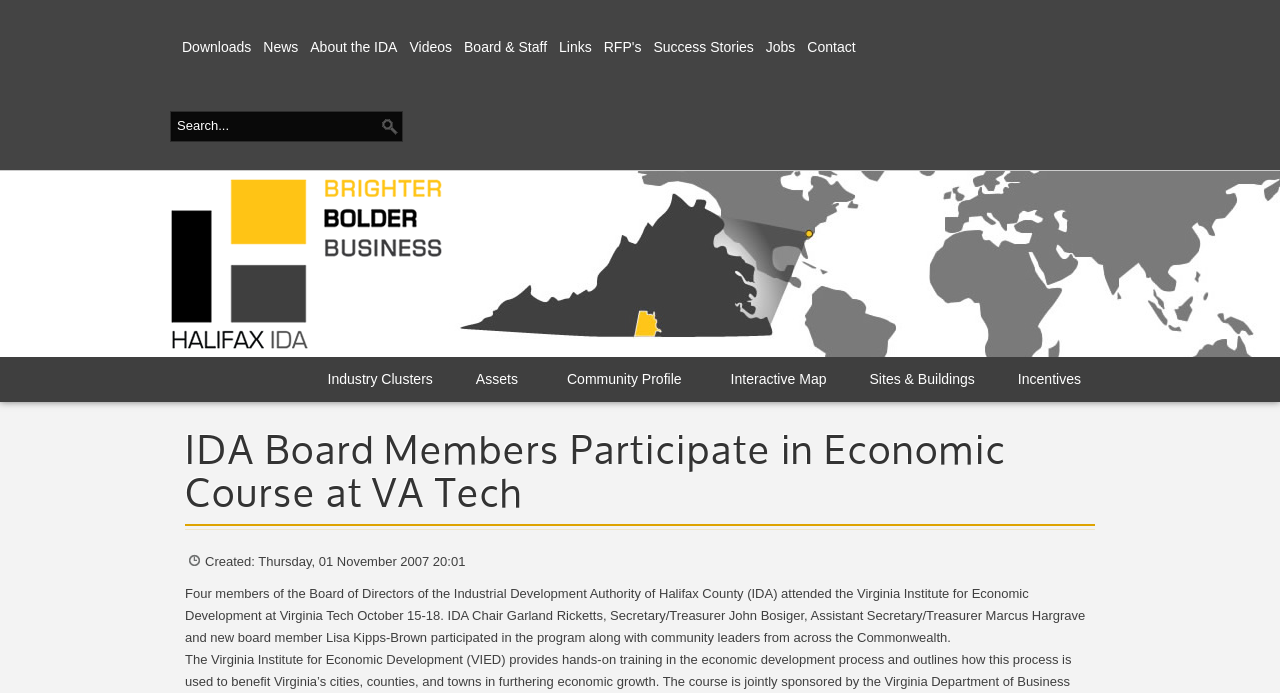Based on the element description Sites & Buildings, identify the bounding box of the UI element in the given webpage screenshot. The coordinates should be in the format (top-left x, top-left y, bottom-right x, bottom-right y) and must be between 0 and 1.

[0.668, 0.515, 0.773, 0.563]